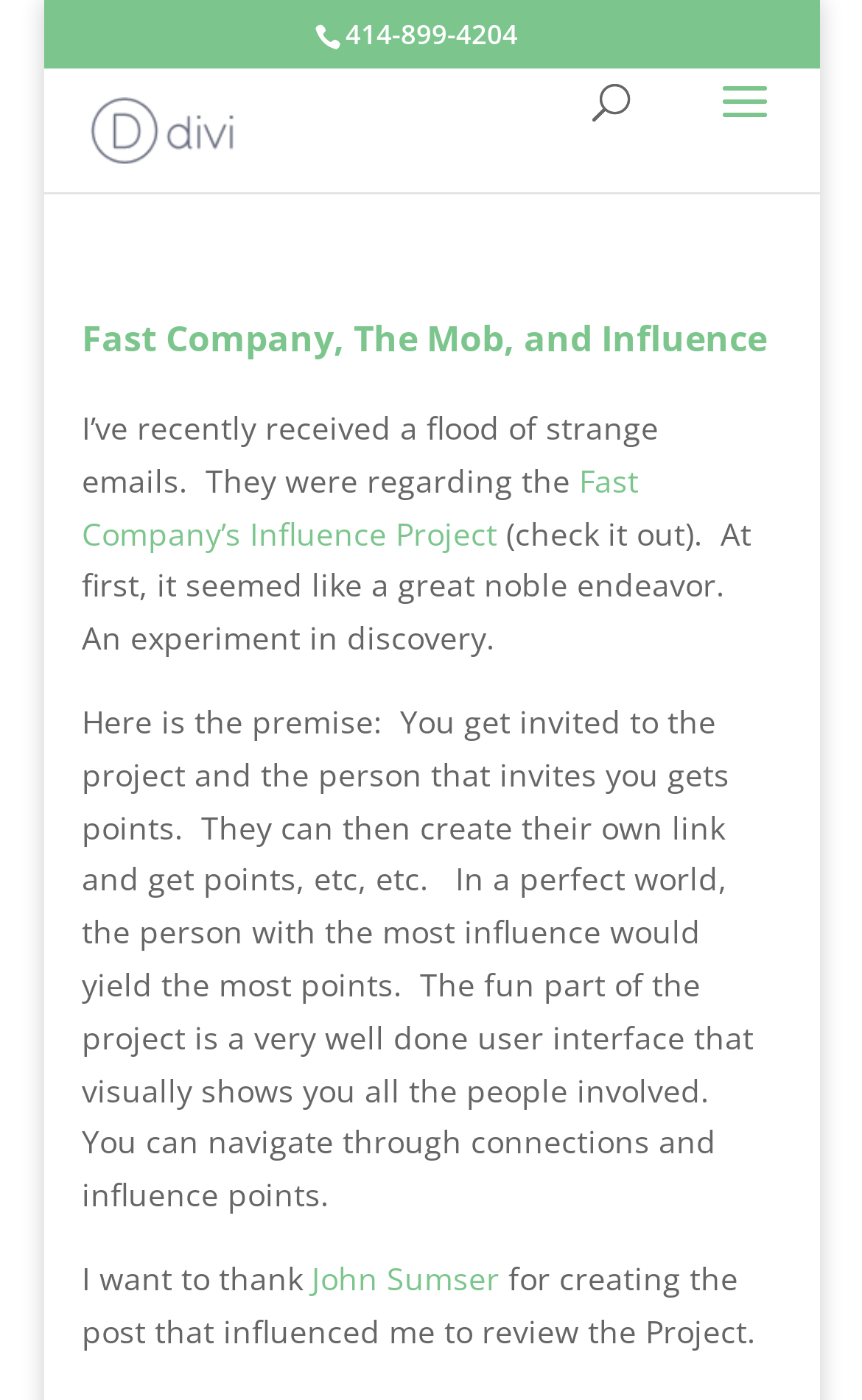What is the project mentioned in the webpage?
Give a single word or phrase as your answer by examining the image.

Fast Company’s Influence Project